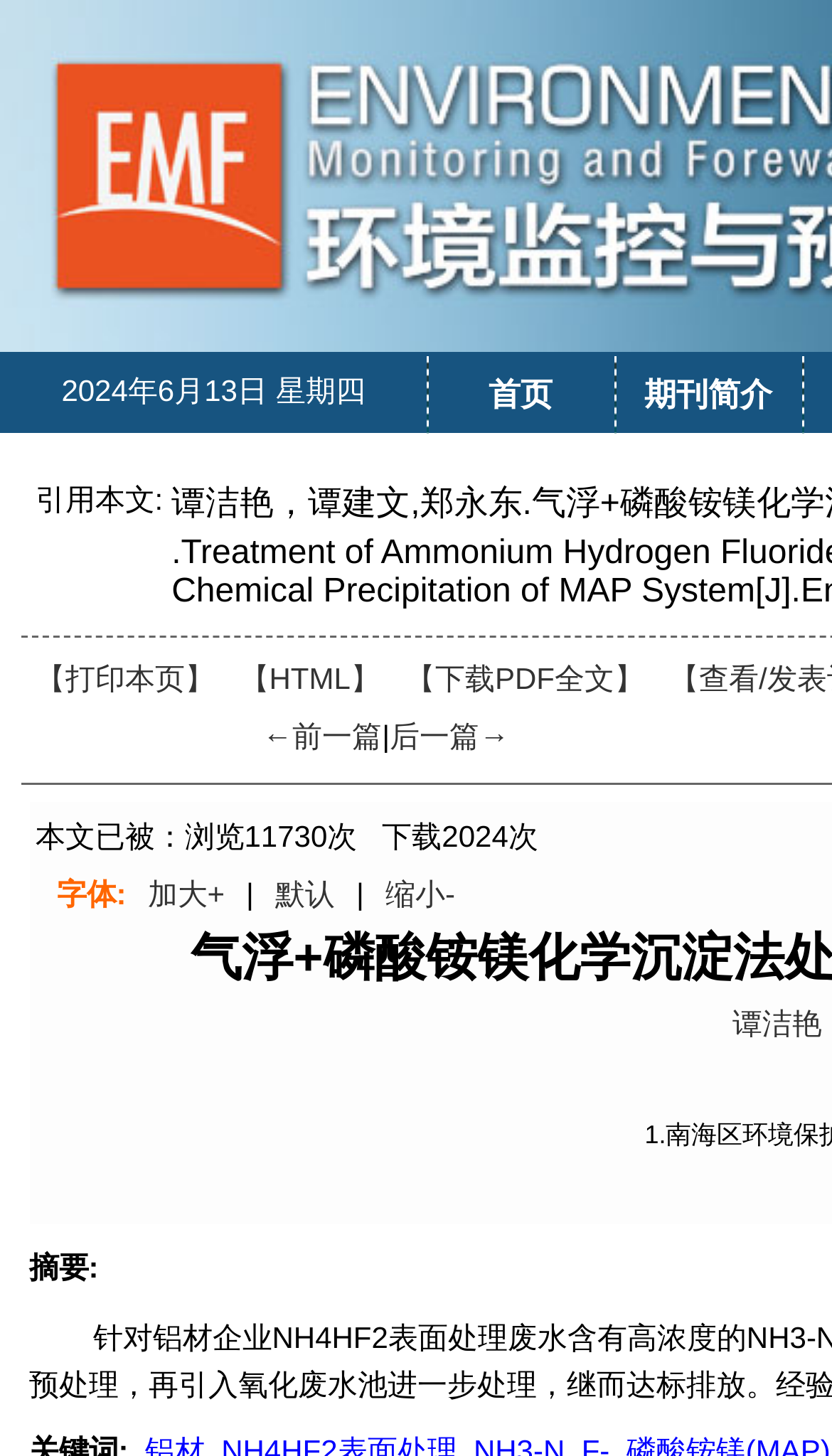What are the three font size options available?
Please give a detailed and elaborate answer to the question based on the image.

The font size options are located at the top right of the webpage, and are represented by links labeled '加大+', '默认', and '缩小-'.